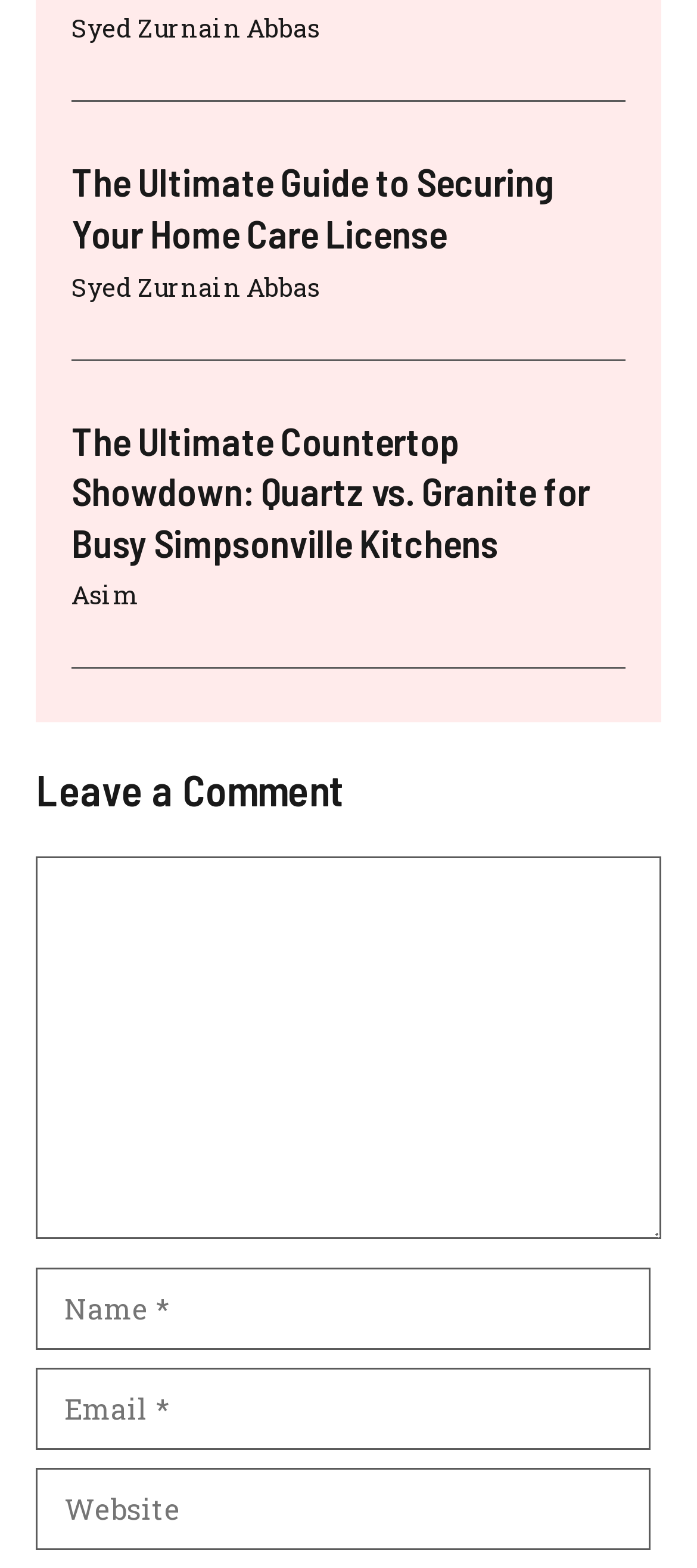Identify the bounding box coordinates of the area that should be clicked in order to complete the given instruction: "Enter your name". The bounding box coordinates should be four float numbers between 0 and 1, i.e., [left, top, right, bottom].

[0.051, 0.809, 0.933, 0.861]